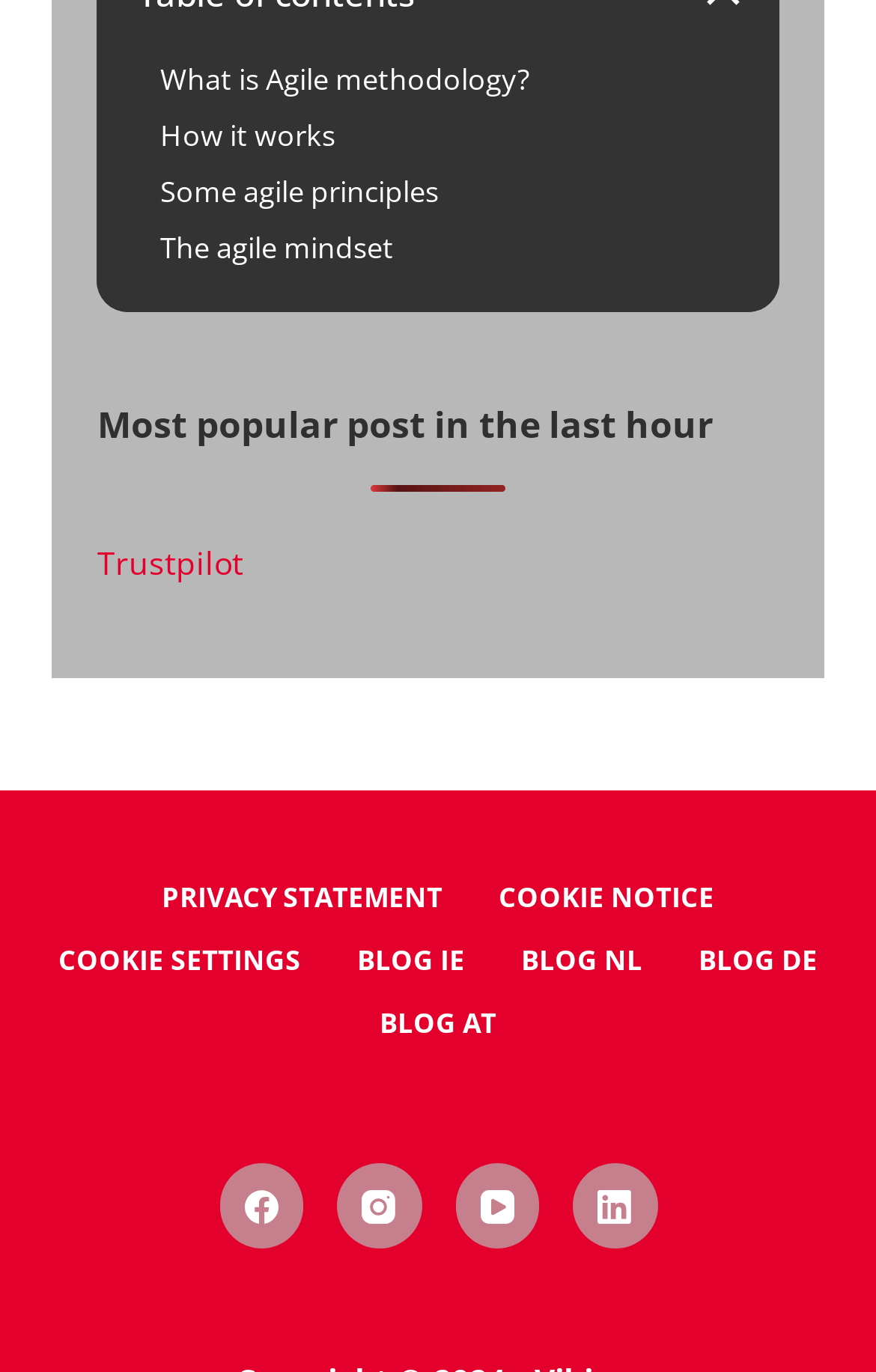Provide the bounding box coordinates of the section that needs to be clicked to accomplish the following instruction: "Learn about Agile methodology."

[0.183, 0.044, 0.606, 0.071]